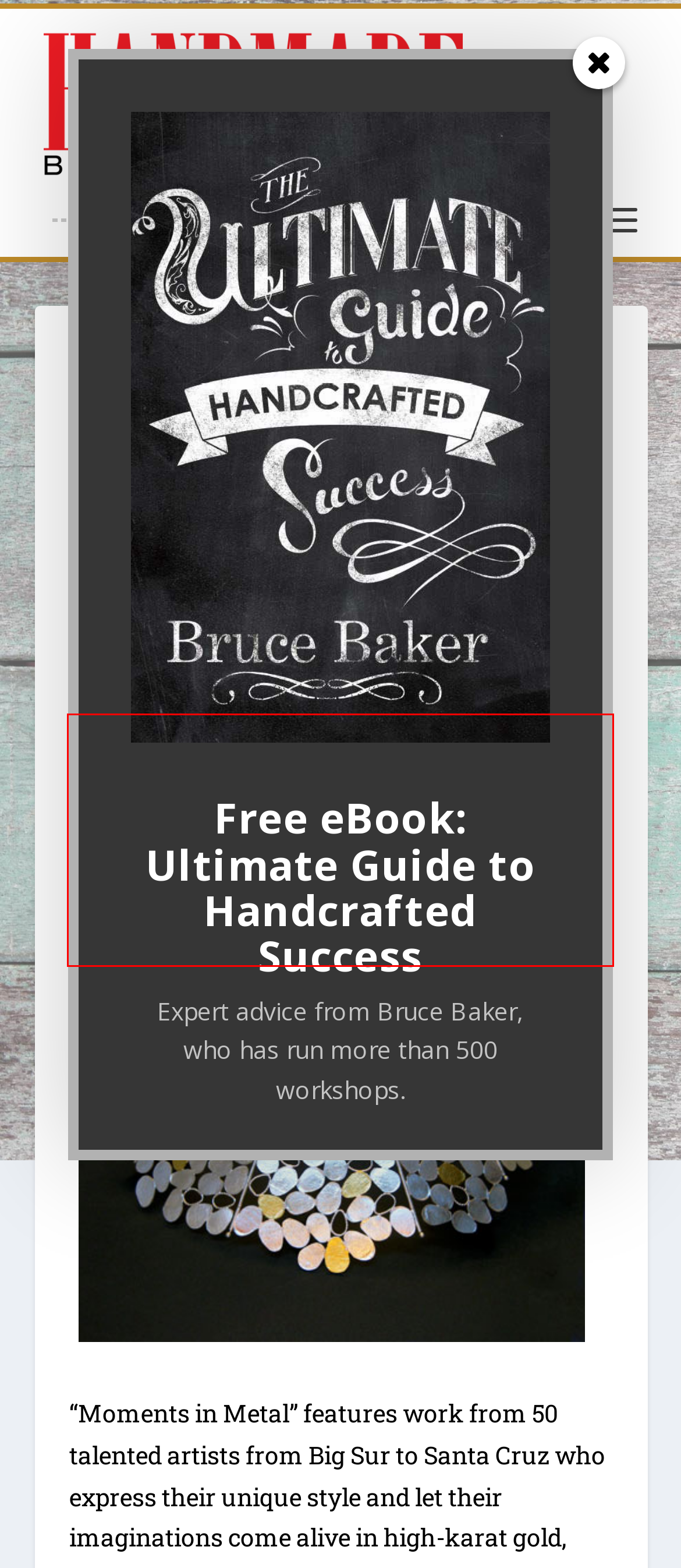In the given screenshot, locate the red bounding box and extract the text content from within it.

California—A showcase of recent work from the studio jewelers, metal artists and sculptors of the Monterey Bay Metal Arts Guild (MBMAG) will be on display from October 26 through December 14, 2012 at the Pacific Grove Art Center.